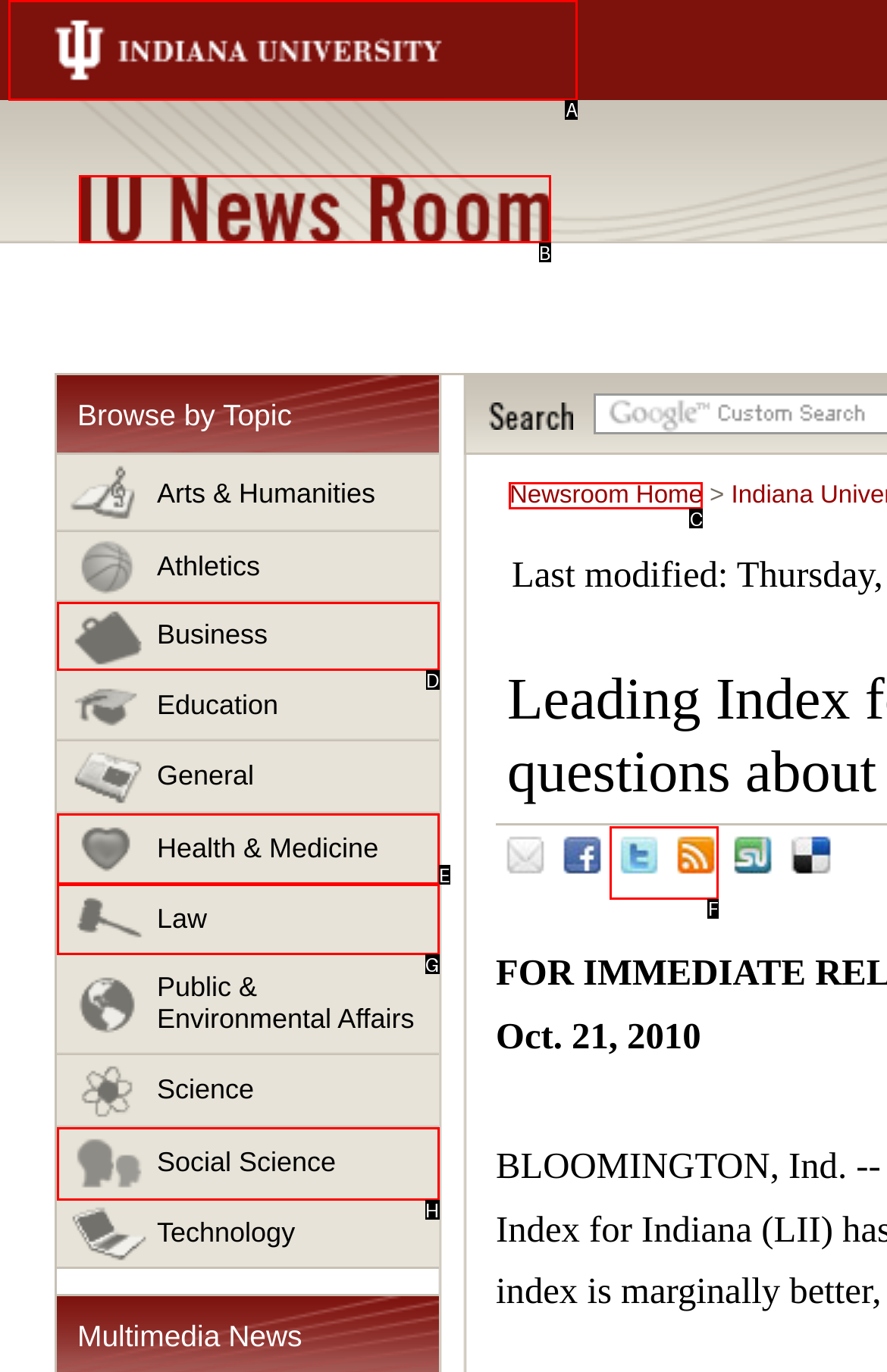Find the HTML element that matches the description: Twitter. Answer using the letter of the best match from the available choices.

F